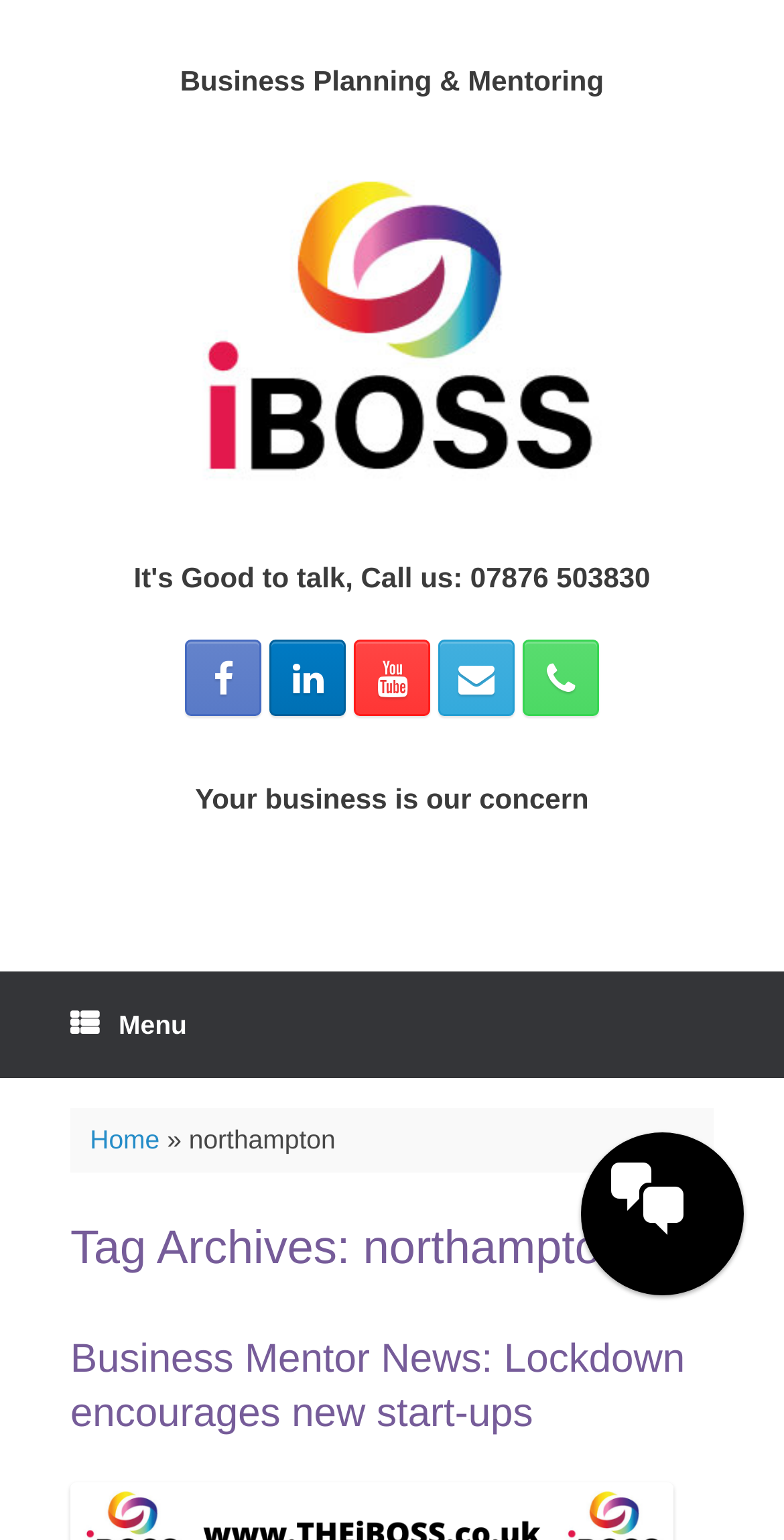Please reply to the following question using a single word or phrase: 
How many menu items are there in the top menu?

2